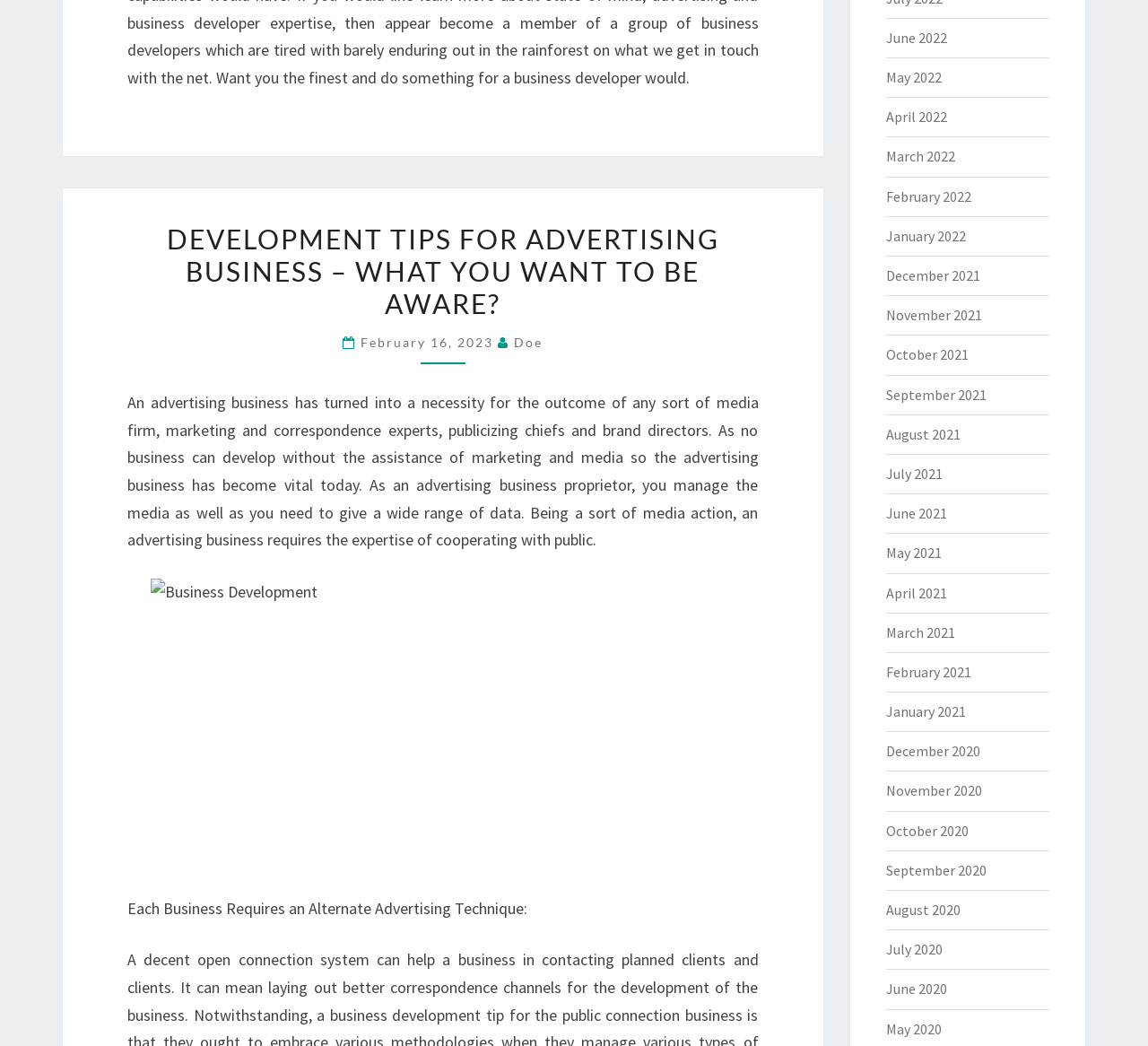Please provide the bounding box coordinates for the element that needs to be clicked to perform the instruction: "Click on the 'Doe' link". The coordinates must consist of four float numbers between 0 and 1, formatted as [left, top, right, bottom].

[0.448, 0.32, 0.473, 0.335]